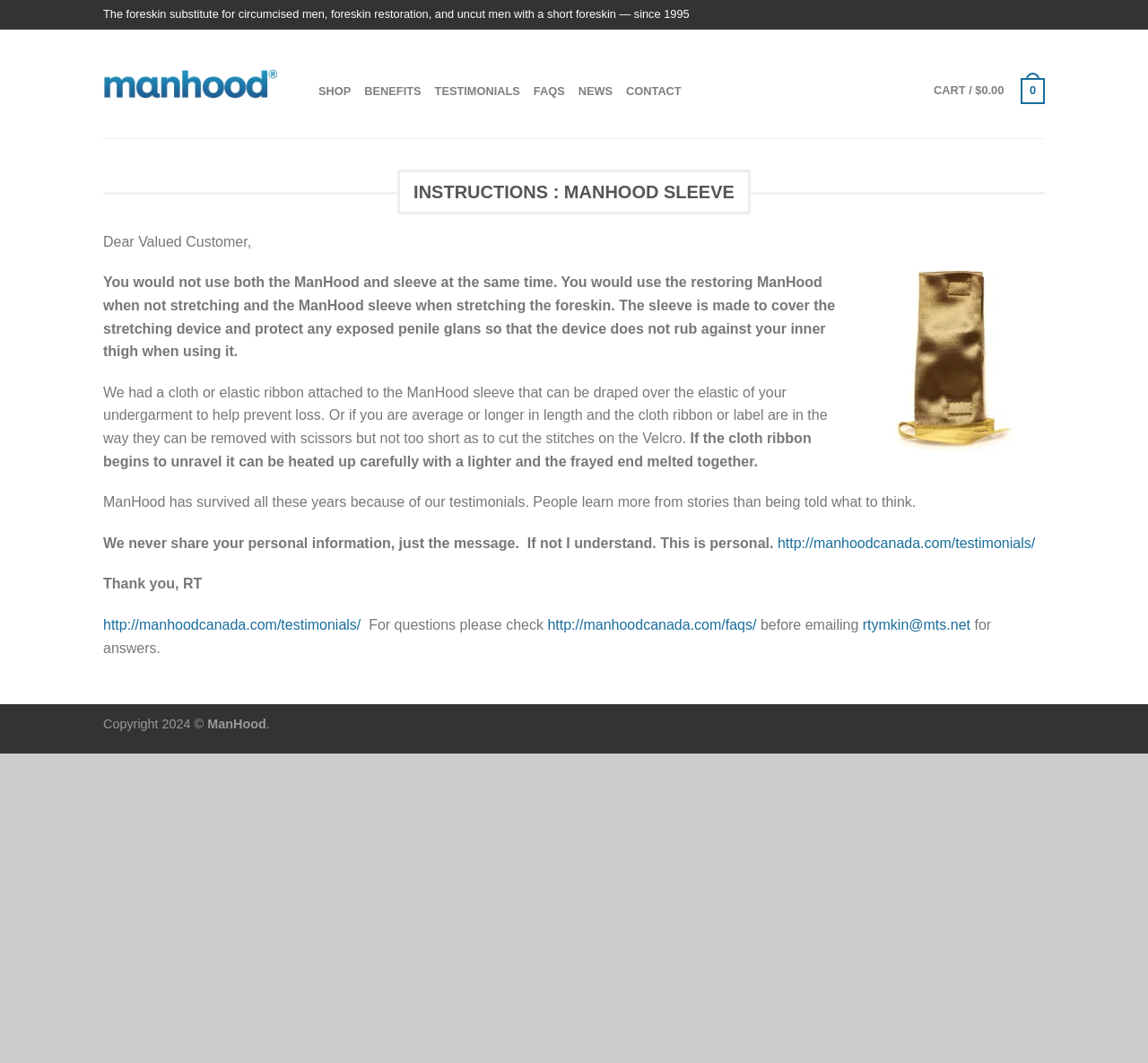What is the purpose of the ManHood?
Using the image, respond with a single word or phrase.

Foreskin restoration